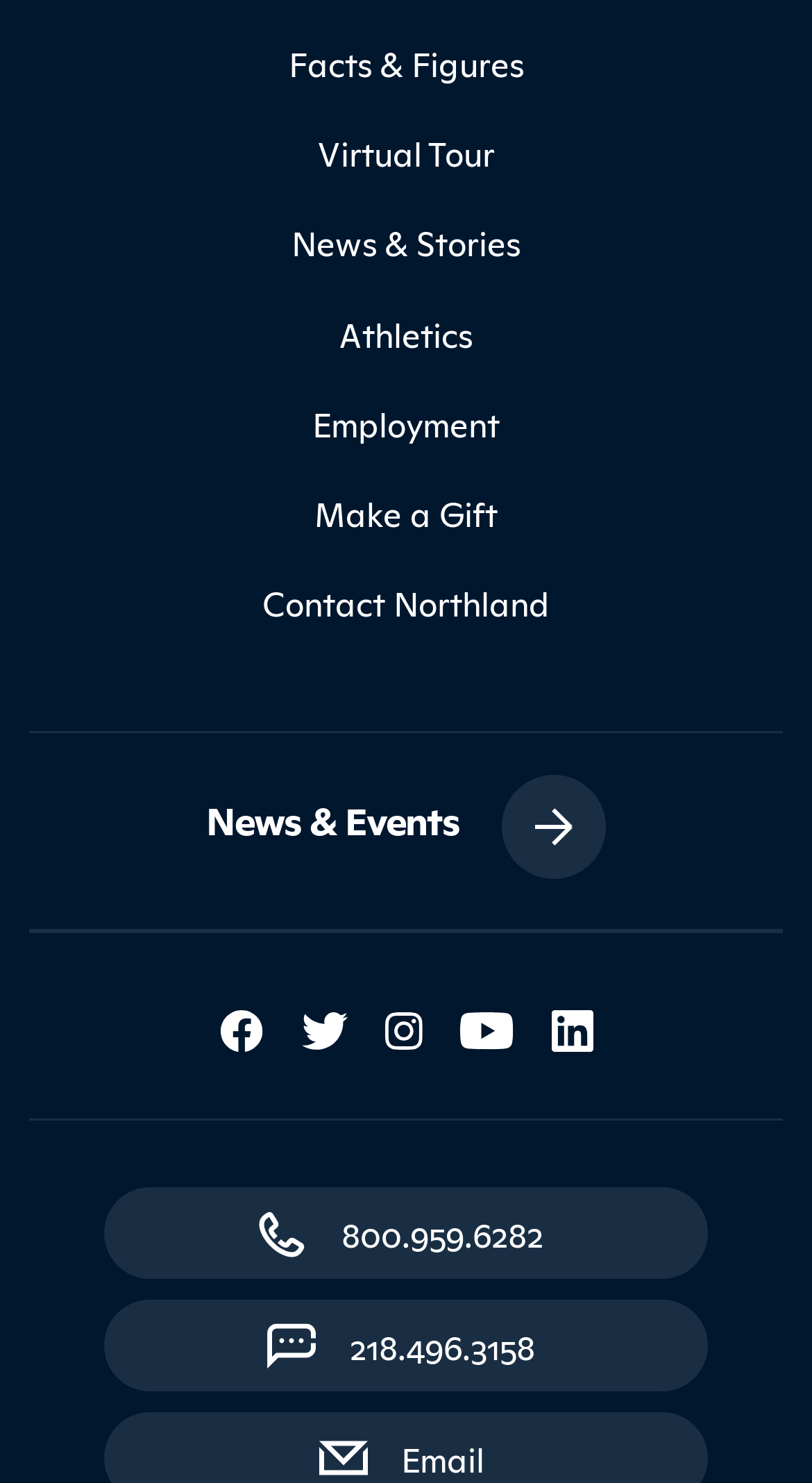Please identify the bounding box coordinates of the element I should click to complete this instruction: 'Open Facebook'. The coordinates should be given as four float numbers between 0 and 1, like this: [left, top, right, bottom].

[0.271, 0.676, 0.324, 0.707]